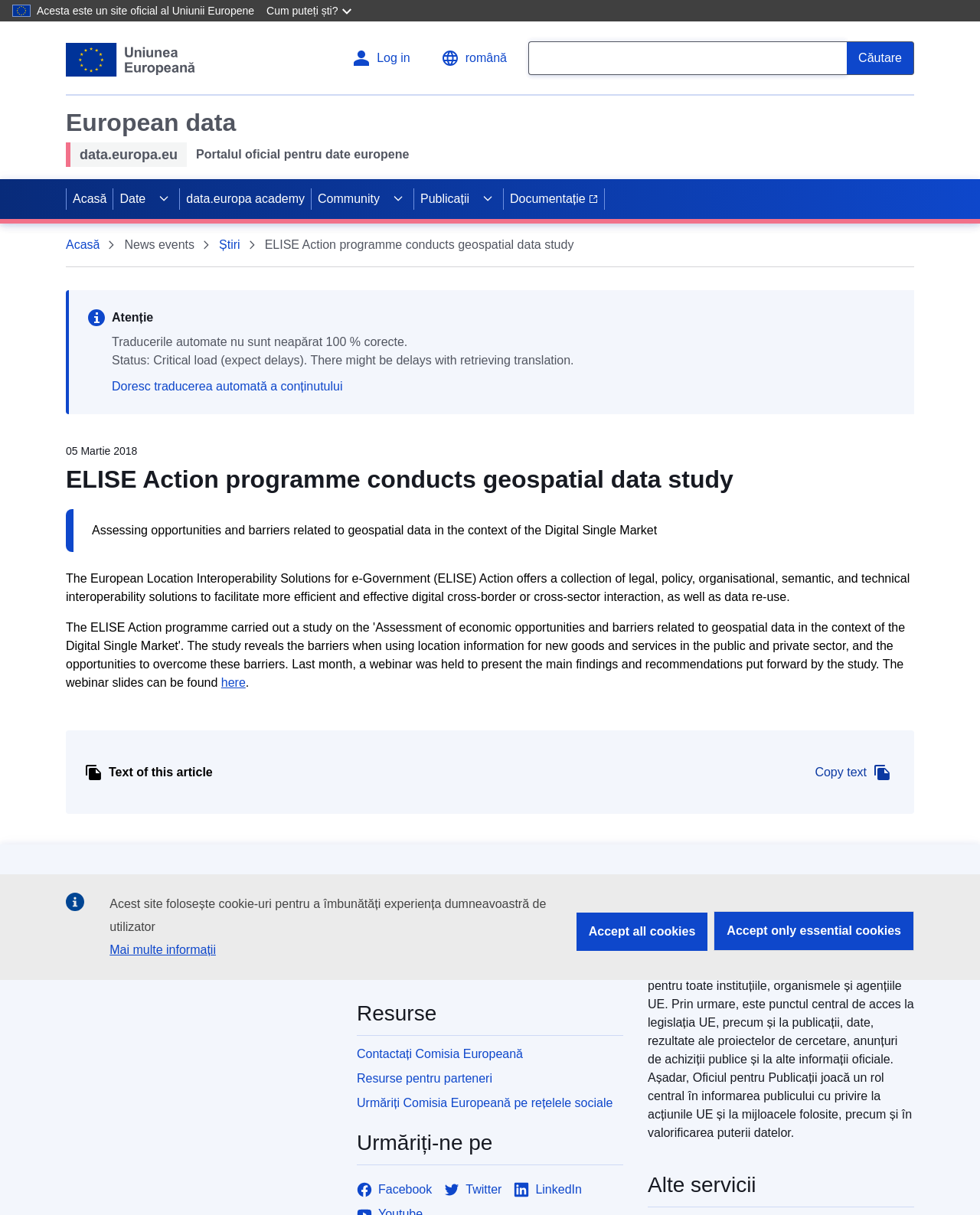What is the name of the portal?
Based on the screenshot, provide a one-word or short-phrase response.

data.europa.eu